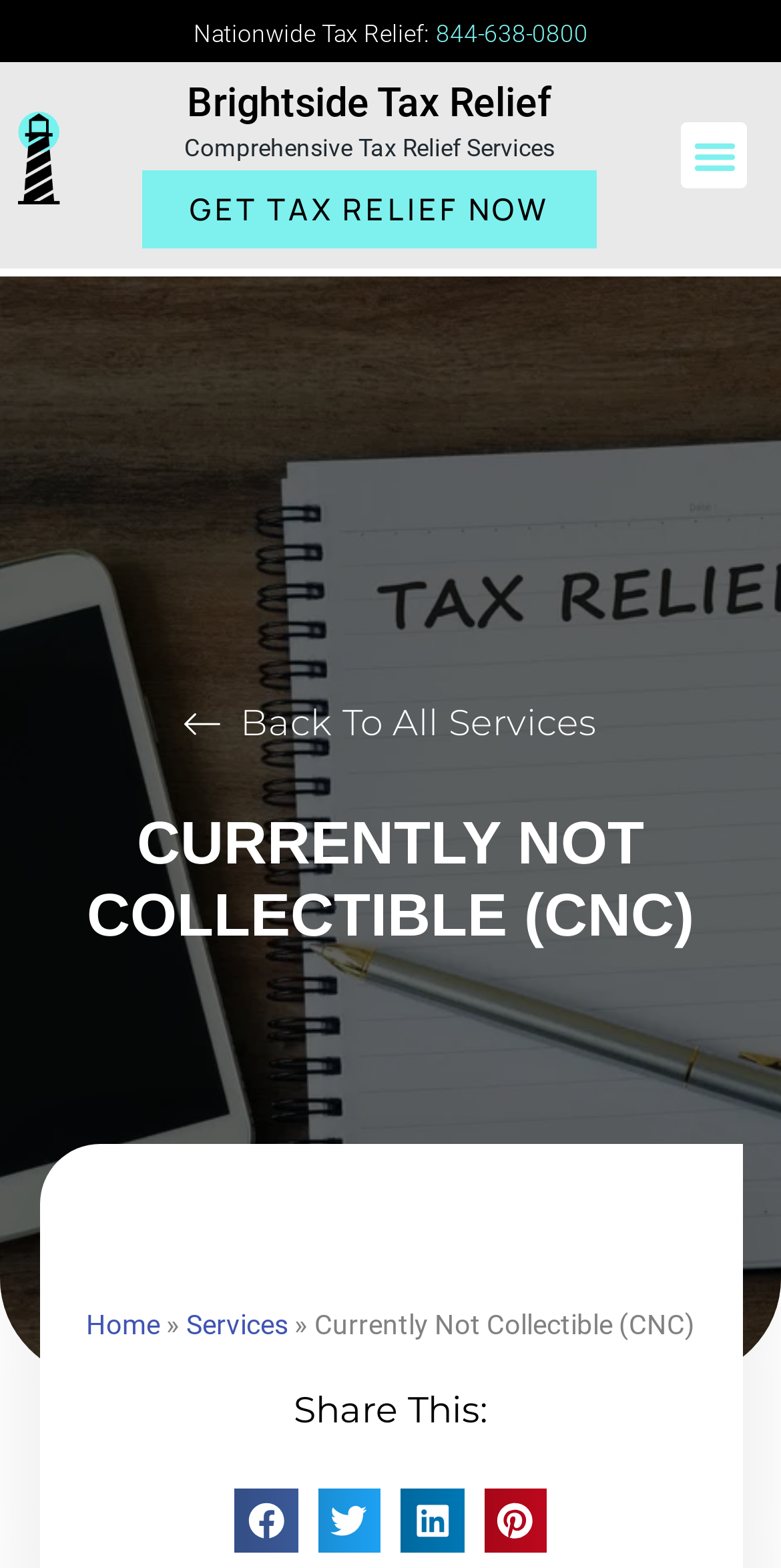Provide a comprehensive caption for the webpage.

This webpage is about Brightside Tax Relief's Currently Not Collectible (CNC) service, a strategic solution for temporary respite from IRS collections. 

At the top left, there is a link to "Nationwide Tax Relief" with a phone number. Next to it, there is a link to "brightside tax relief" accompanied by a small image of the company's logo. 

Below these links, there is a heading that reads "Comprehensive Tax Relief Services". 

To the right of this heading, there is a prominent call-to-action link "GET TAX RELIEF NOW". 

On the top right, there is a menu toggle button. 

Below the menu toggle button, there is a link "Back To All Services" with an arrow-left icon. 

The main content of the webpage starts with a large heading "CURRENTLY NOT COLLECTIBLE (CNC)" which is also a link. 

Below this heading, there is a navigation section with breadcrumbs, showing the path "Home » Services » Currently Not Collectible (CNC)". 

At the bottom of the page, there is a section with a heading "Share This:" and four social media sharing buttons for Facebook, Twitter, LinkedIn, and Pinterest, each accompanied by a small icon.